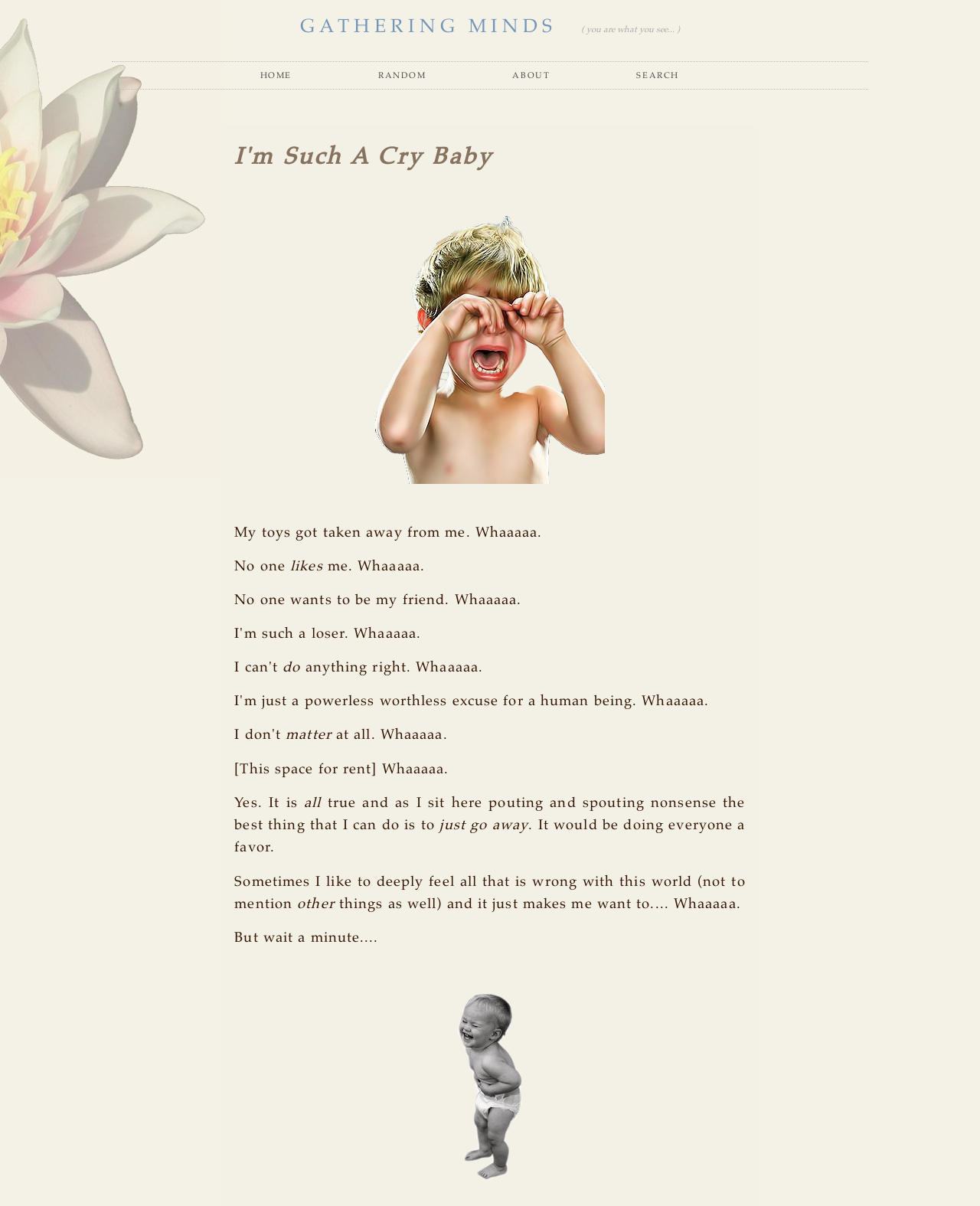Identify the bounding box of the UI element described as follows: "About". Provide the coordinates as four float numbers in the range of 0 to 1 [left, top, right, bottom].

[0.511, 0.057, 0.573, 0.071]